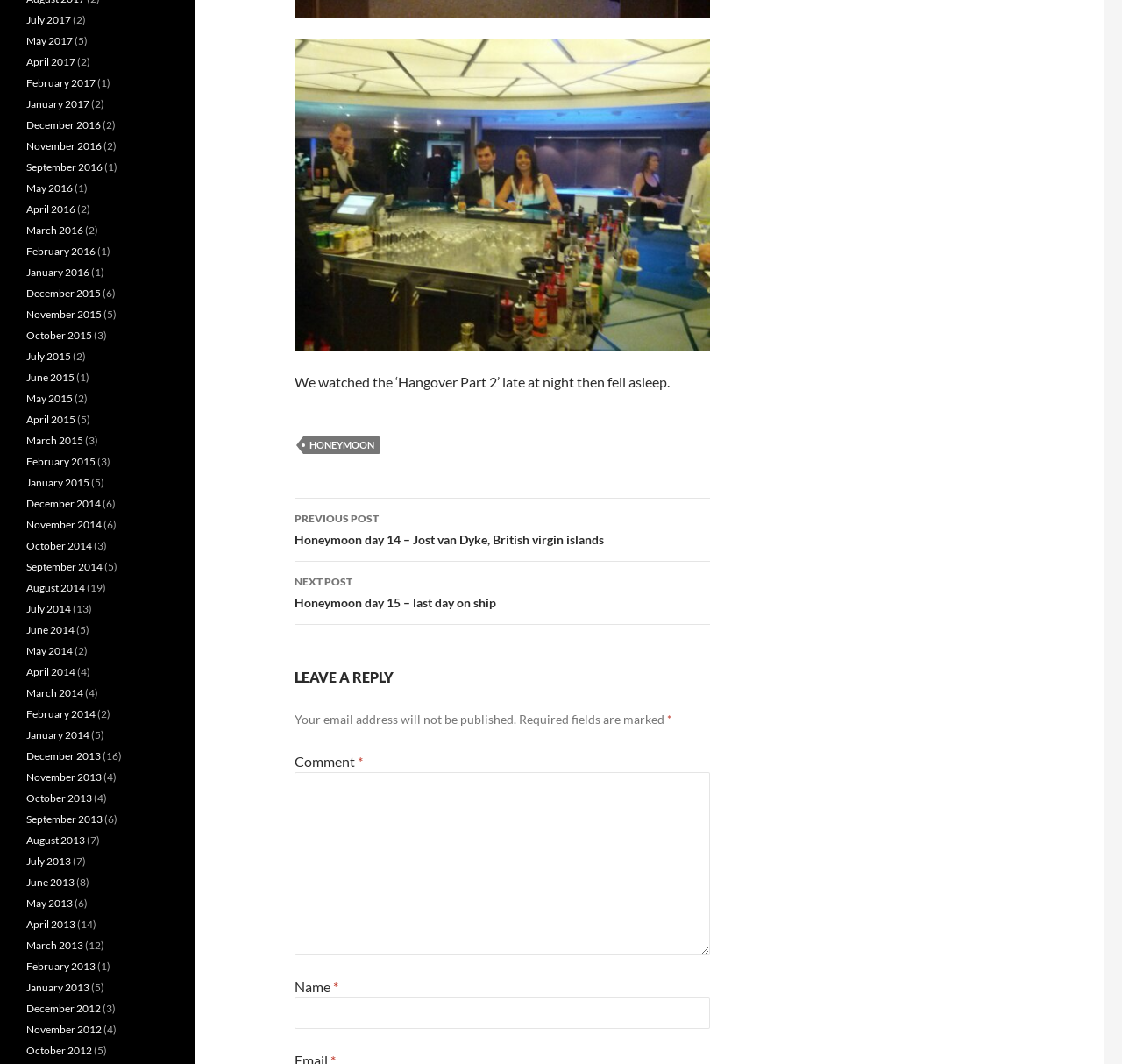Locate the bounding box coordinates of the area you need to click to fulfill this instruction: 'Click on 'HONEYMOON''. The coordinates must be in the form of four float numbers ranging from 0 to 1: [left, top, right, bottom].

[0.27, 0.41, 0.339, 0.427]